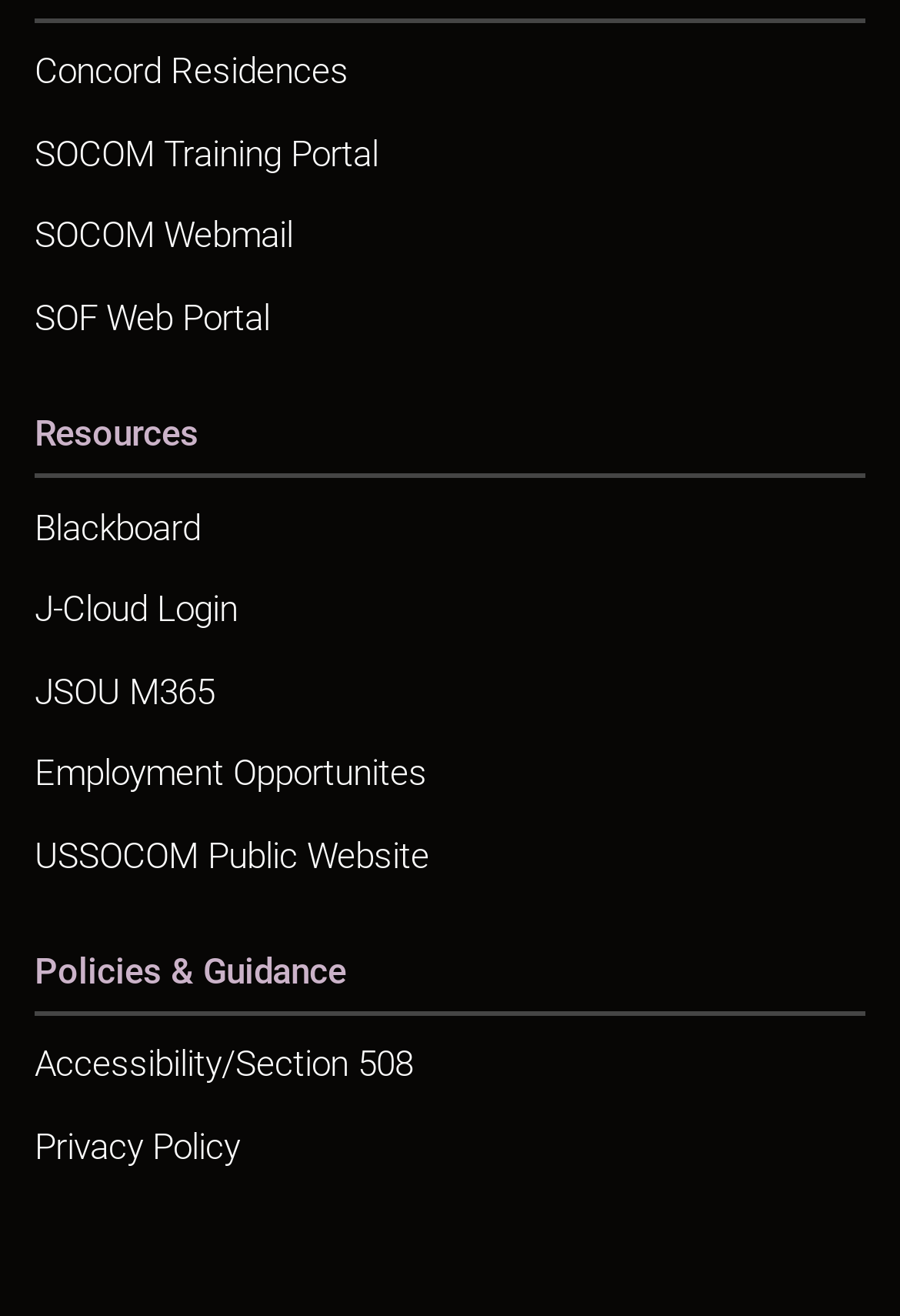Pinpoint the bounding box coordinates of the element that must be clicked to accomplish the following instruction: "Visit the SOCOM Training Portal". The coordinates should be in the format of four float numbers between 0 and 1, i.e., [left, top, right, bottom].

[0.038, 0.087, 0.962, 0.149]